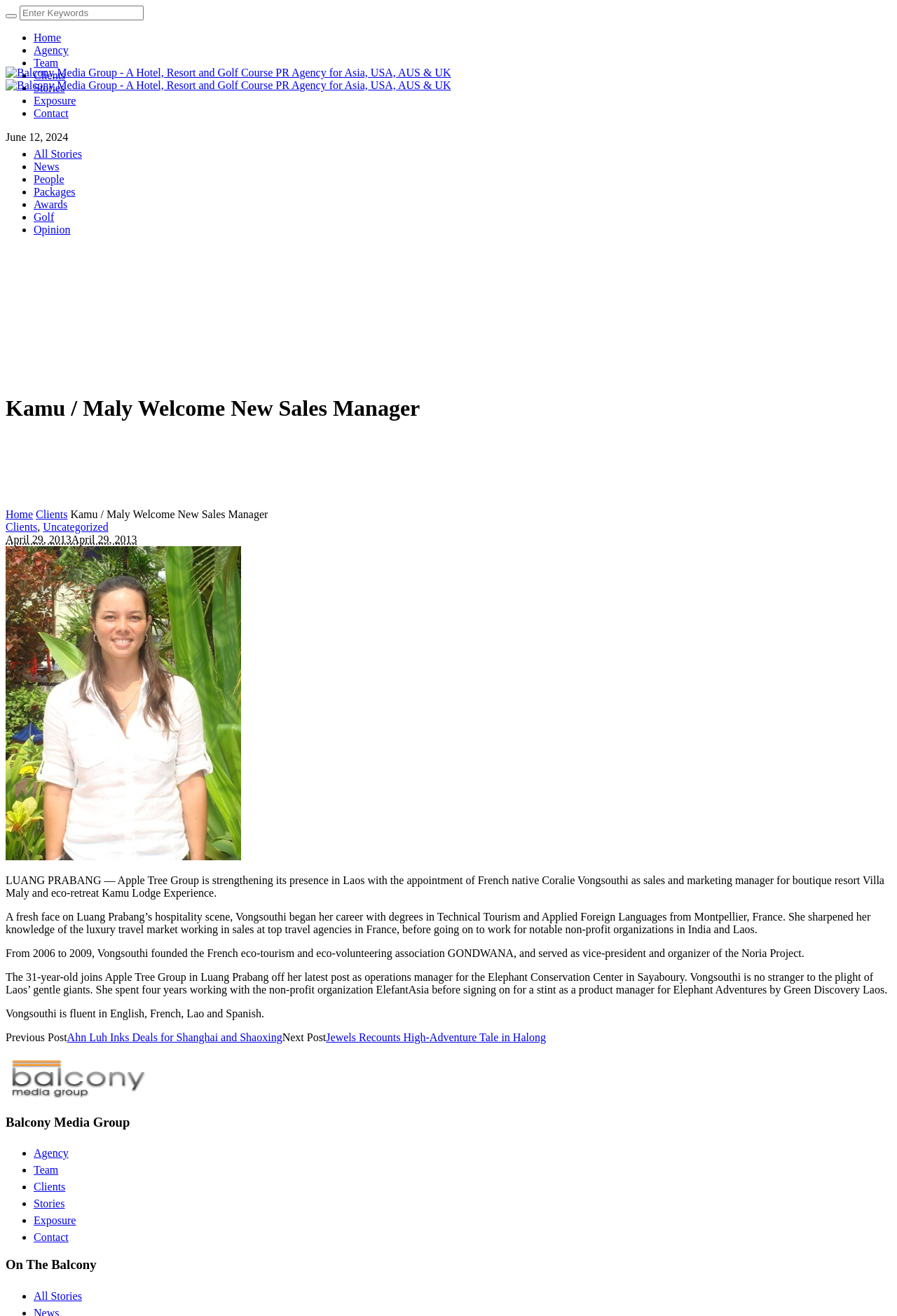Extract the main headline from the webpage and generate its text.

Kamu / Maly Welcome New Sales Manager